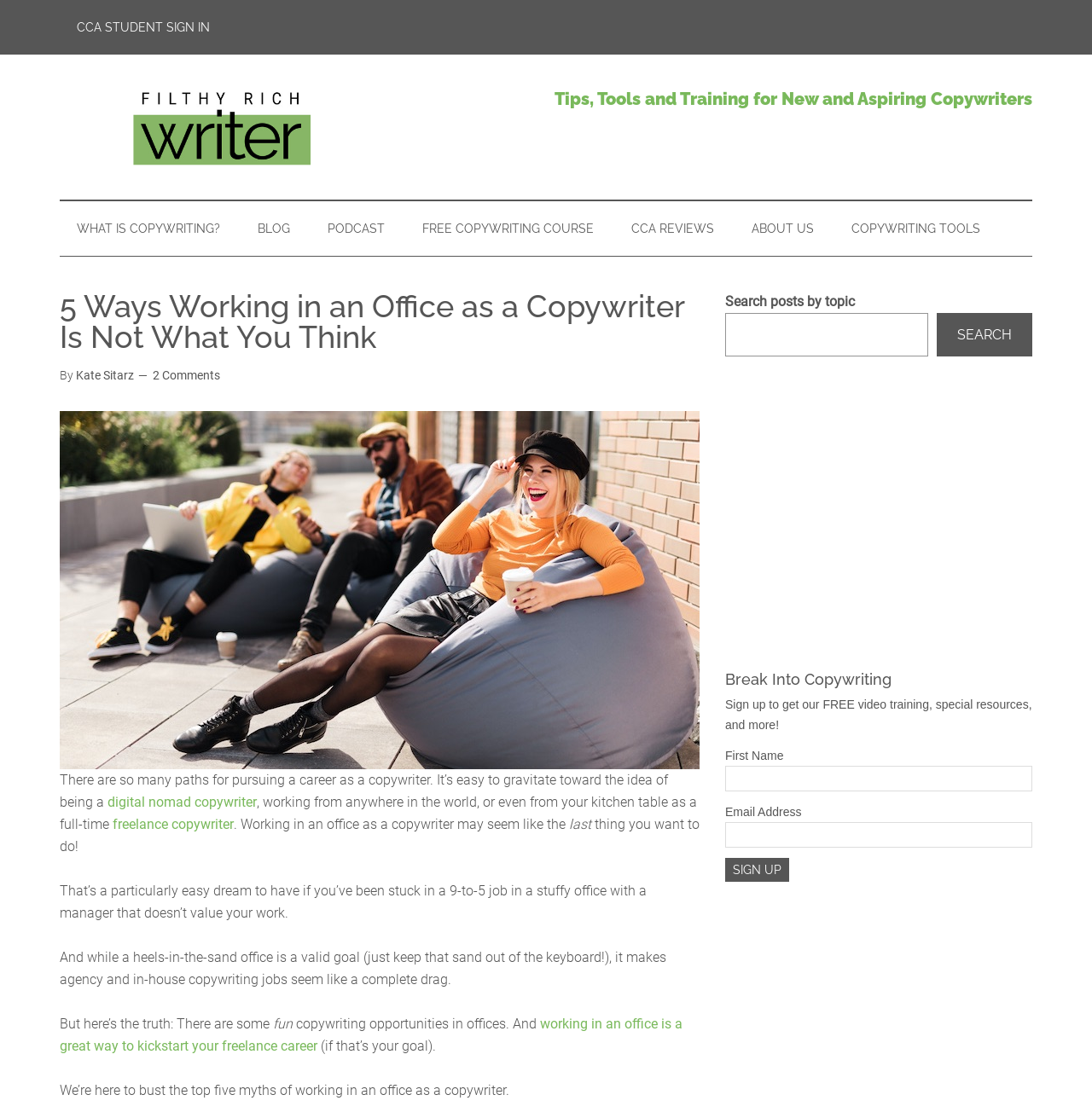Provide a one-word or one-phrase answer to the question:
What is the topic of the article?

Copywriting